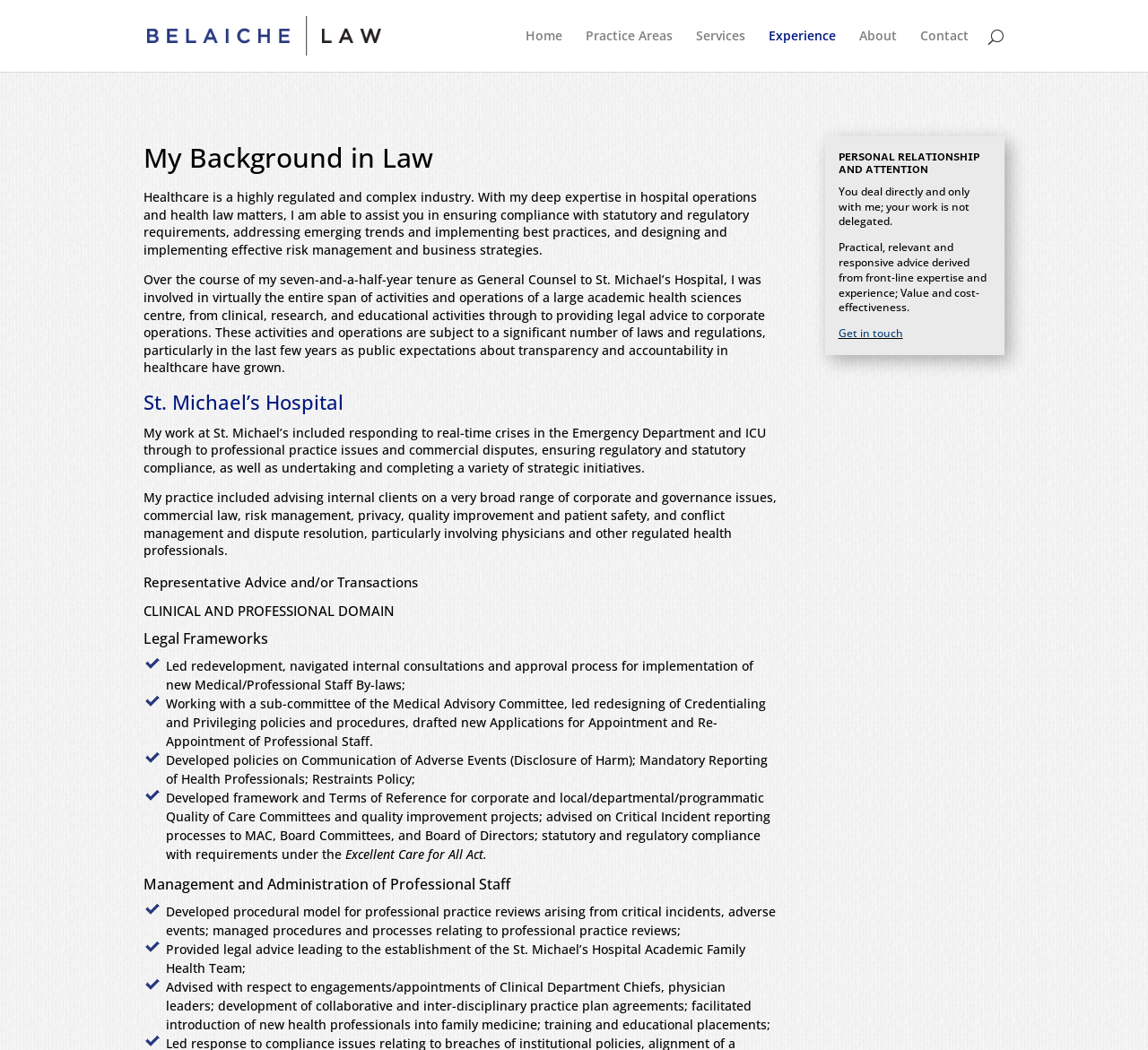What can you do on this webpage?
Could you answer the question in a detailed manner, providing as much information as possible?

On this webpage, you can get in touch with the author by clicking on the 'Get in touch' link, which is located at the bottom of the page.